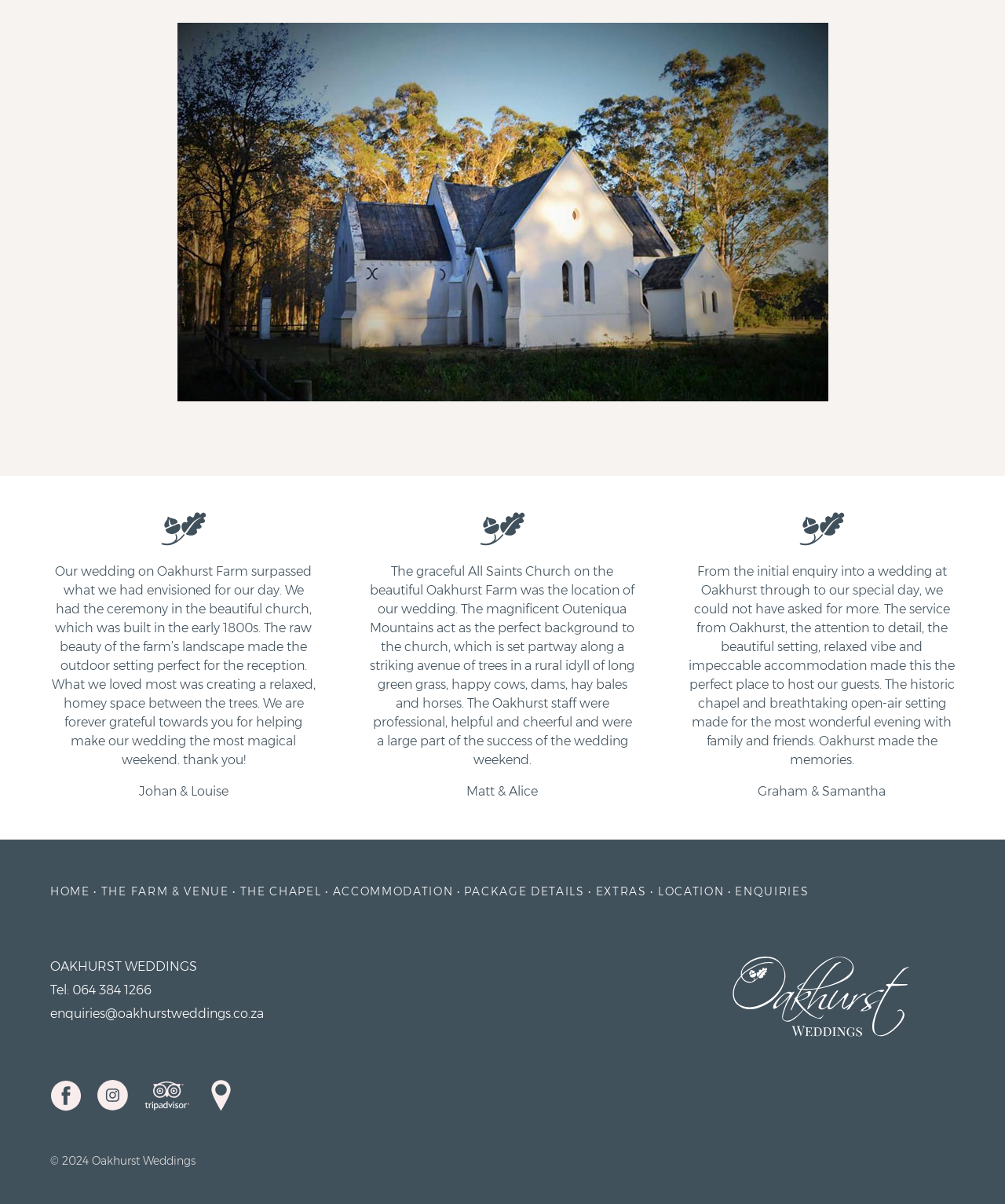Pinpoint the bounding box coordinates of the clickable element to carry out the following instruction: "View the wedding venue image."

[0.727, 0.793, 0.908, 0.863]